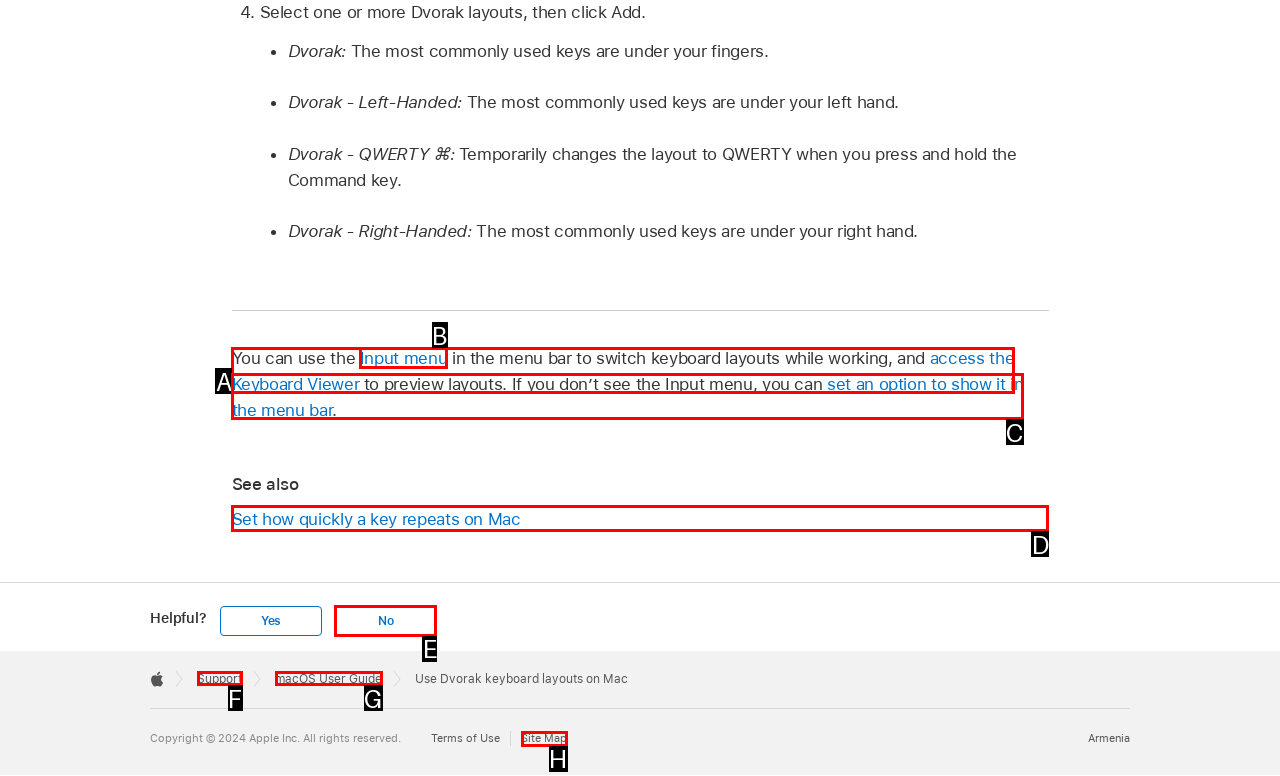Based on the description Site Map, identify the most suitable HTML element from the options. Provide your answer as the corresponding letter.

H